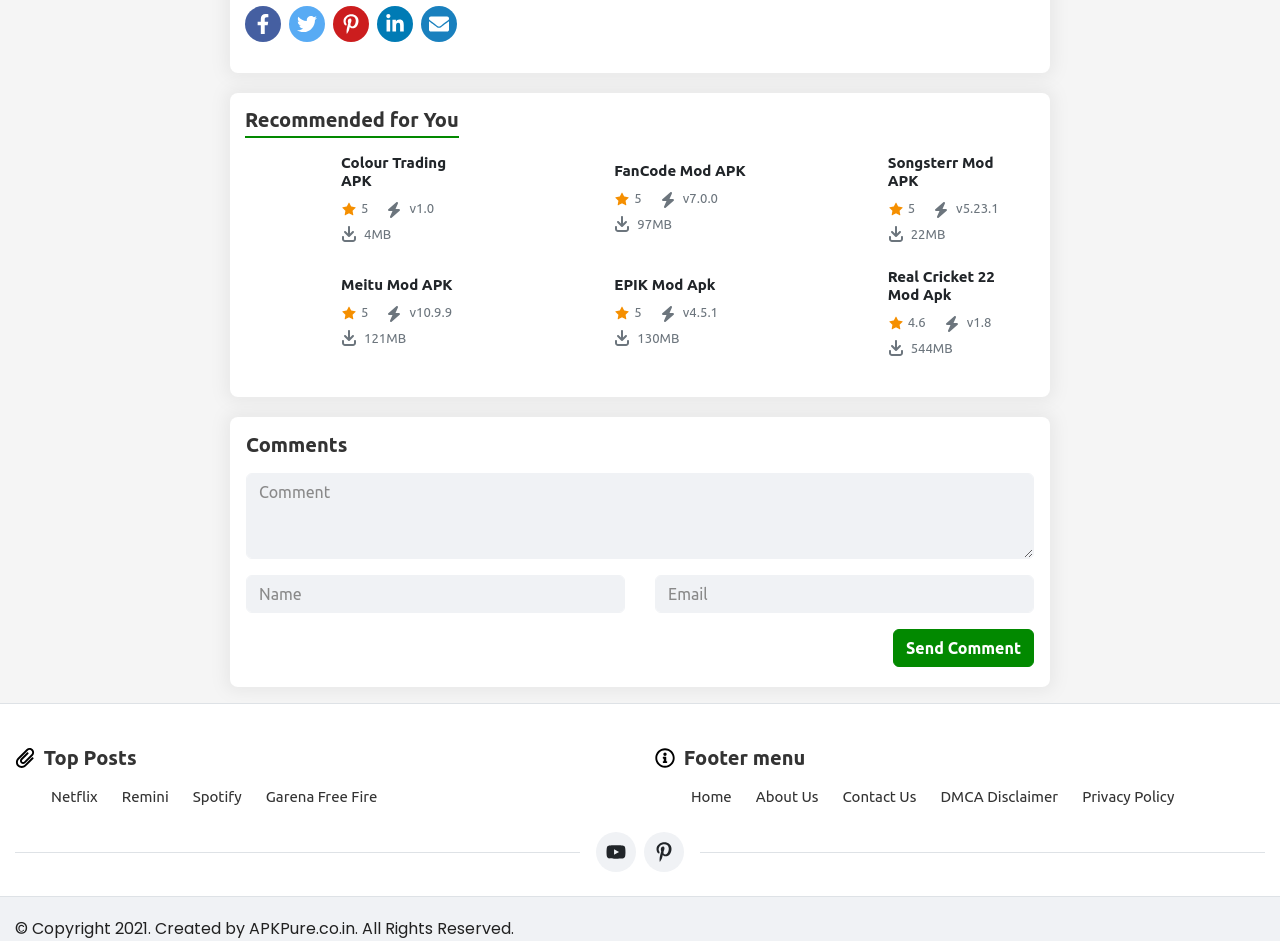What is the size of Real Cricket 22 Mod Apk?
From the screenshot, provide a brief answer in one word or phrase.

544MB